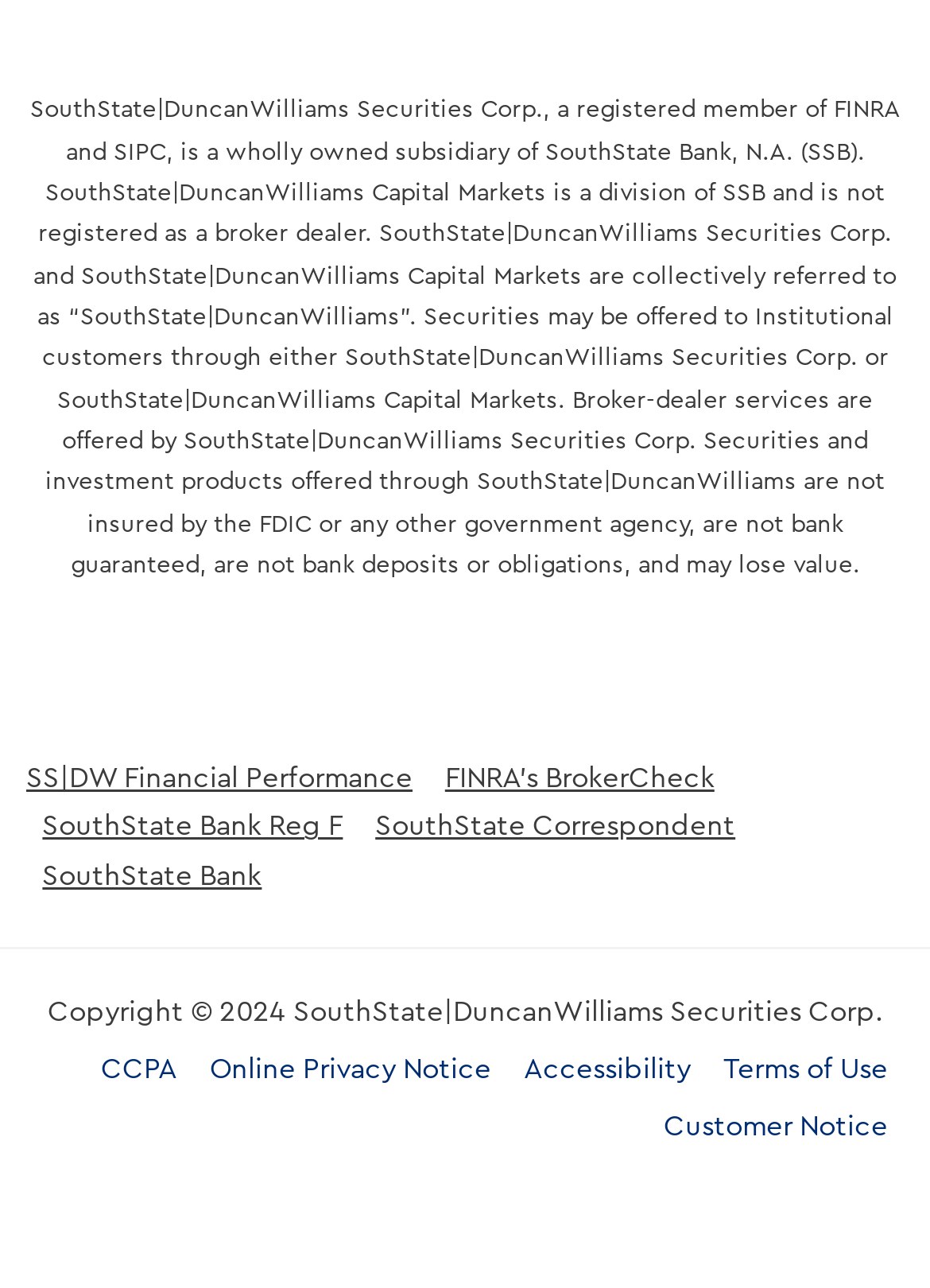Identify the bounding box coordinates for the element that needs to be clicked to fulfill this instruction: "Check FINRA’s BrokerCheck". Provide the coordinates in the format of four float numbers between 0 and 1: [left, top, right, bottom].

[0.478, 0.593, 0.768, 0.615]